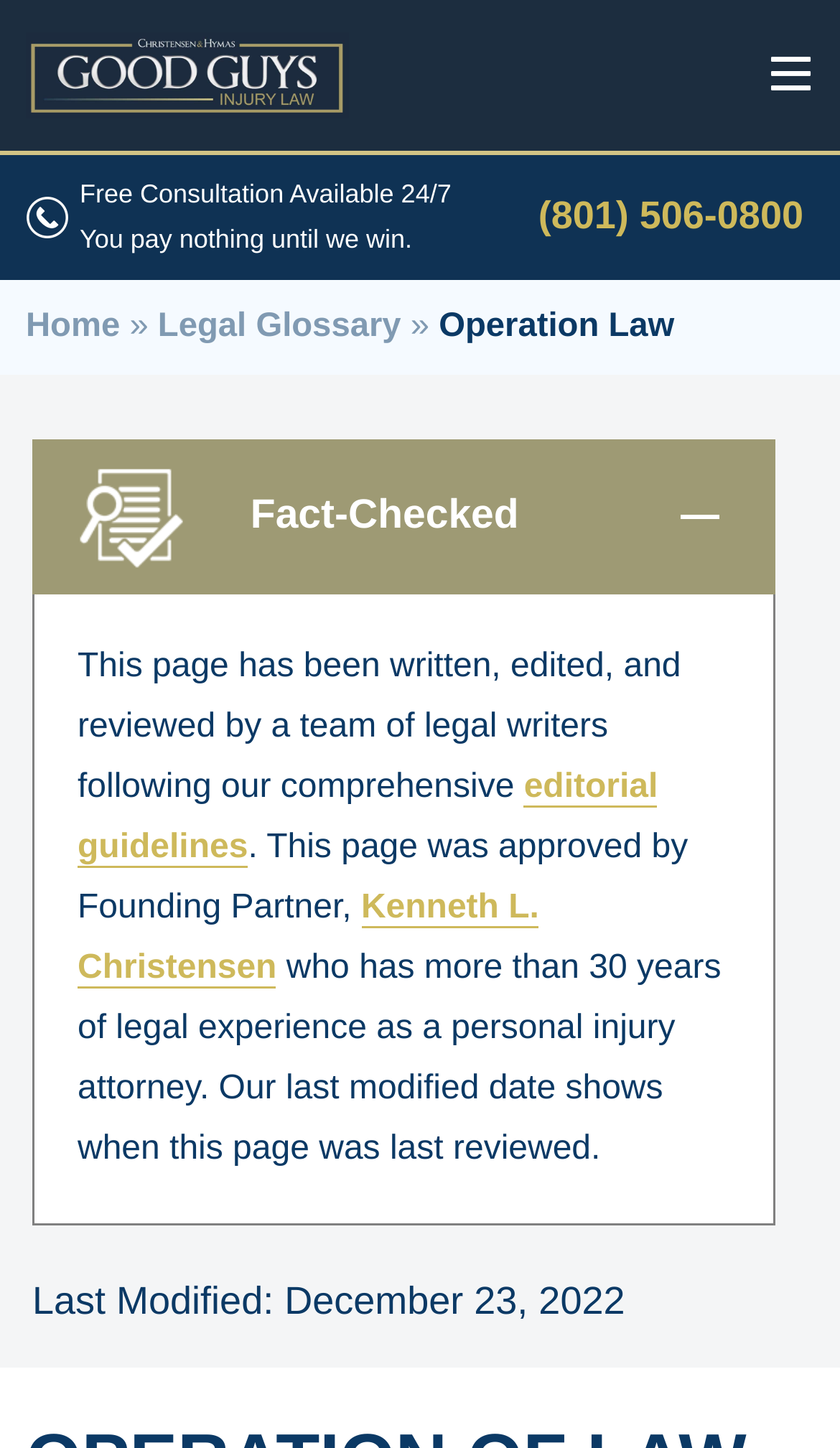Who approved this page?
Refer to the image and give a detailed answer to the question.

I found the information by reading the text that says 'This page was approved by Founding Partner,' and then looking at the link that follows, which is 'Kenneth L. Christensen'.